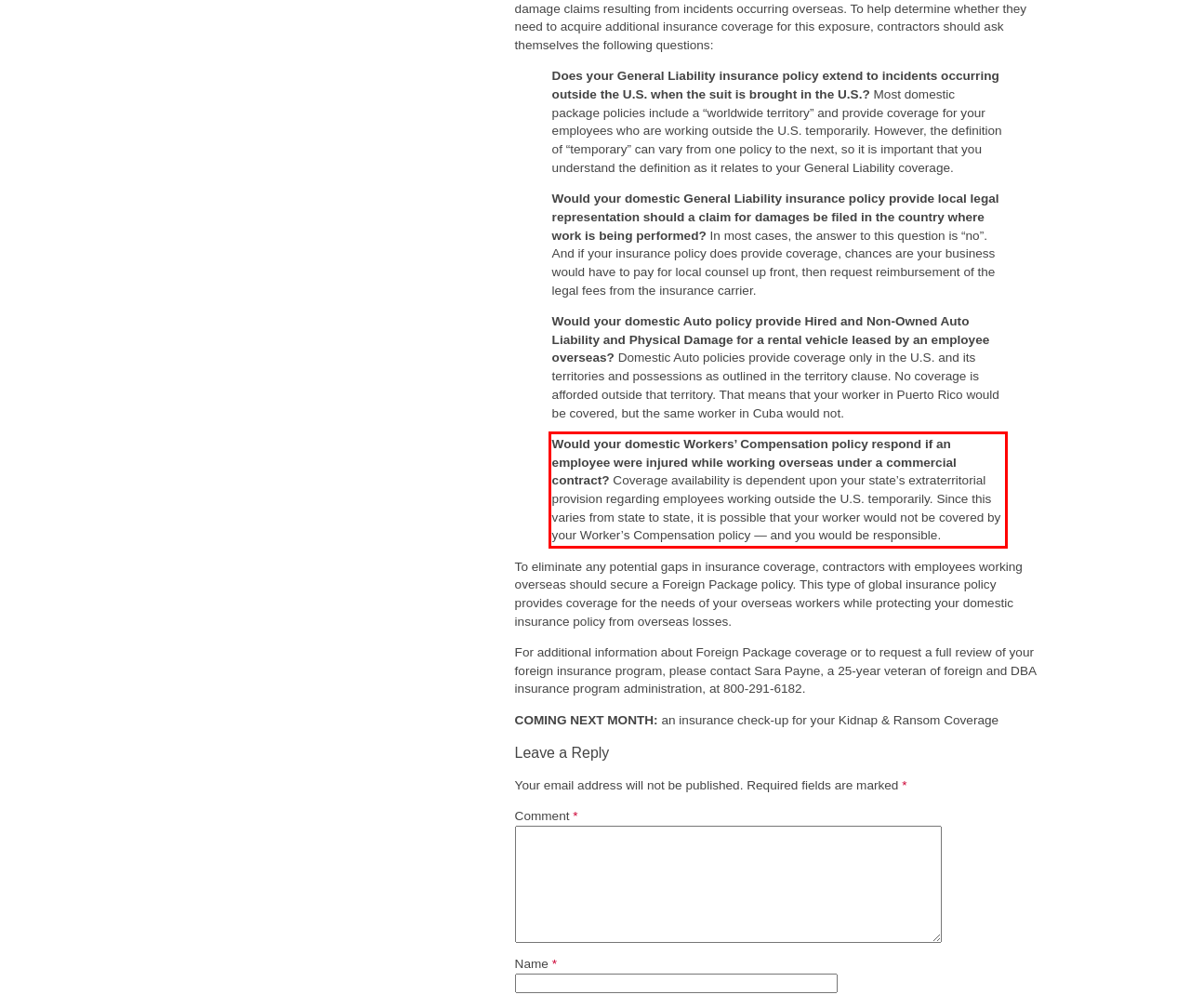There is a screenshot of a webpage with a red bounding box around a UI element. Please use OCR to extract the text within the red bounding box.

Would your domestic Workers’ Compensation policy respond if an employee were injured while working overseas under a commercial contract? Coverage availability is dependent upon your state’s extraterritorial provision regarding employees working outside the U.S. temporarily. Since this varies from state to state, it is possible that your worker would not be covered by your Worker’s Compensation policy — and you would be responsible.